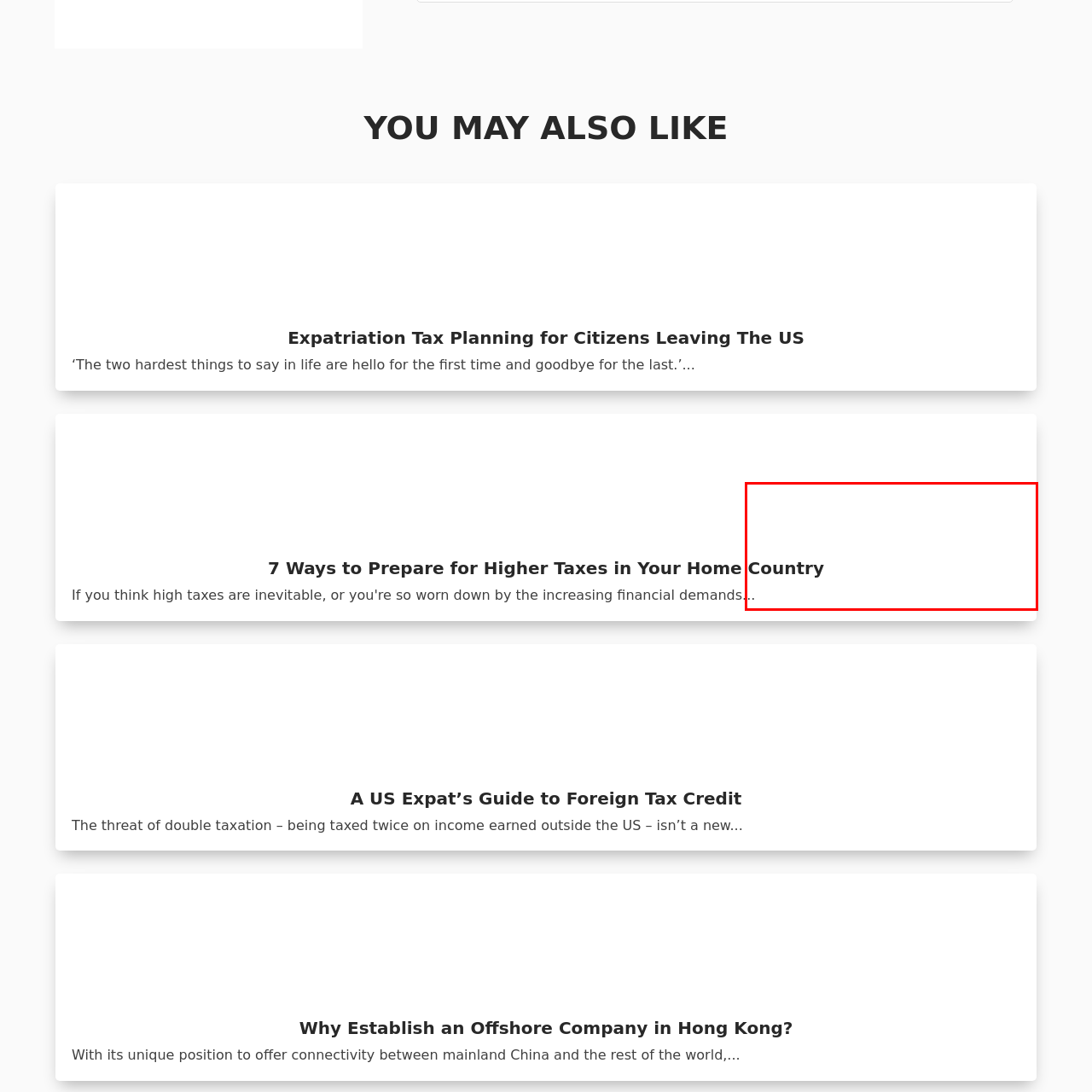Examine the image within the red border, What is the purpose of the article? 
Please provide a one-word or one-phrase answer.

To provide guidance on tax optimization